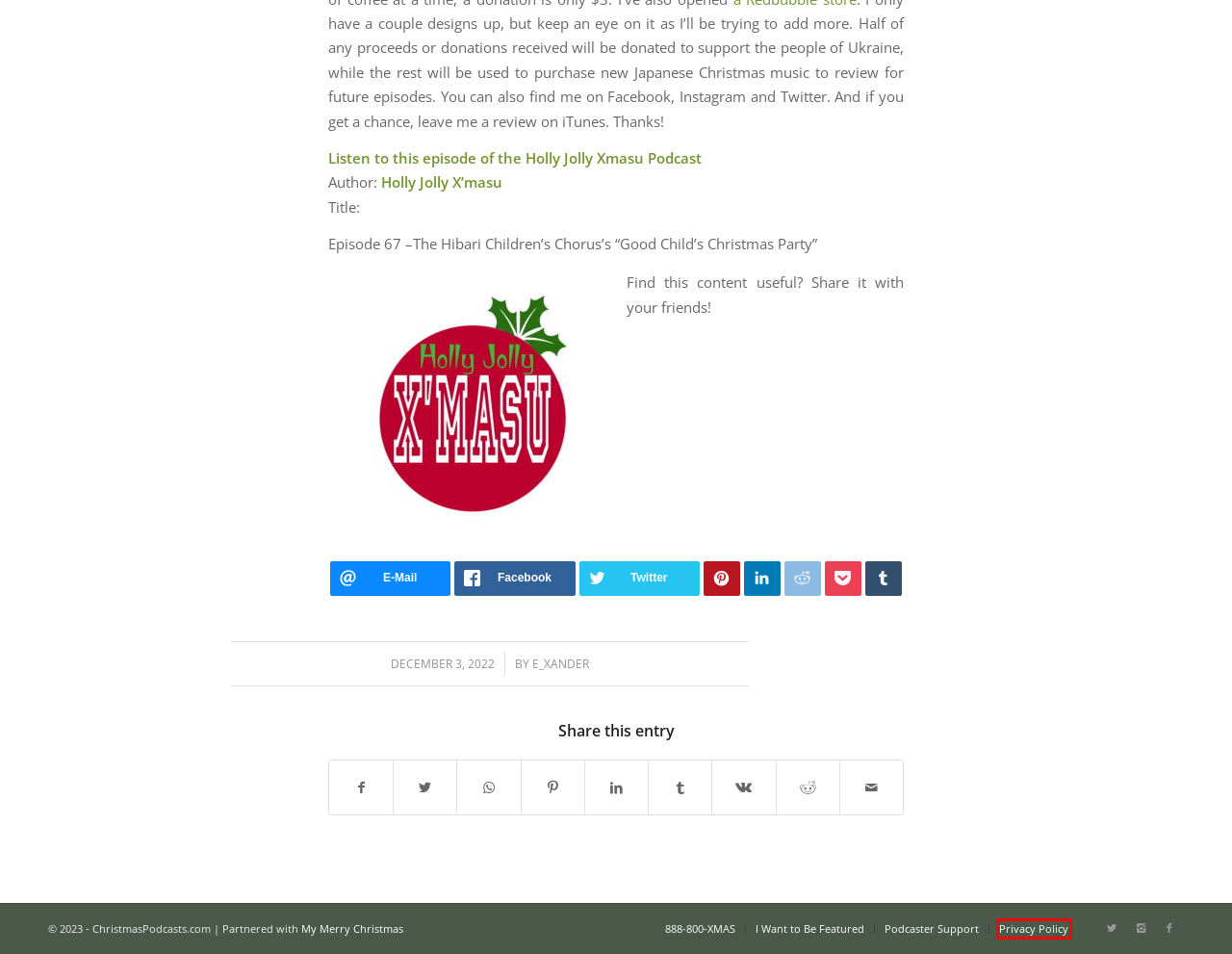Check out the screenshot of a webpage with a red rectangle bounding box. Select the best fitting webpage description that aligns with the new webpage after clicking the element inside the bounding box. Here are the candidates:
A. Holly Jolly X'masu
B. Podcaster Support – Christmas Podcasts
C. Holly Jolly X'masu: Episode 67 –The Hibari Children’s Chorus’s “Good Child’s Christmas Party"
D. Contact – My Merry Christmas | Merry Forums of My Merry Christmas
E. I Want to Be Featured – Christmas Podcasts
F. VK | 登录
G. Privacy Policy – Christmas Podcasts
H. e_xander, Author at Christmas Podcasts – Christmas Podcasts

G